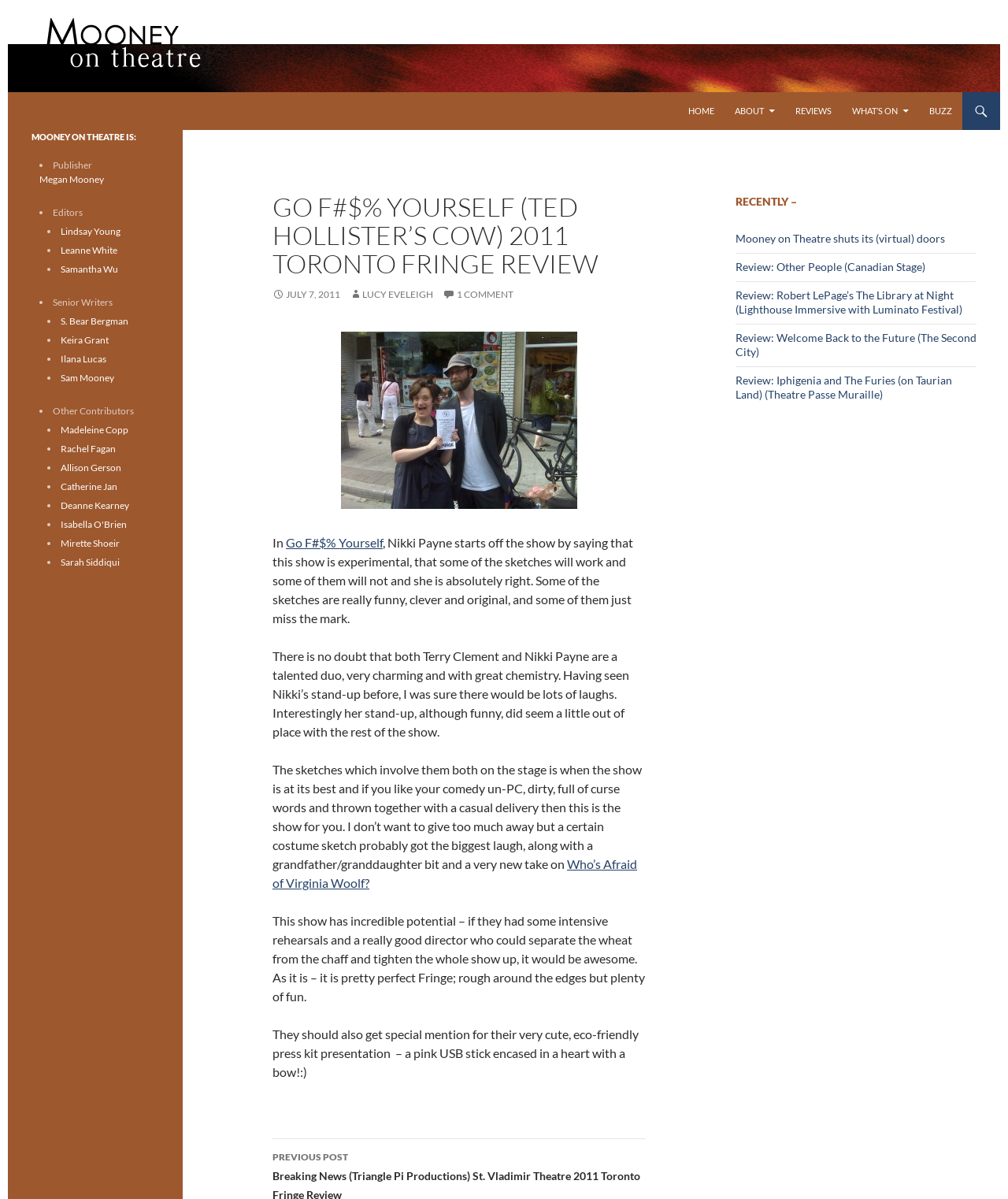Please find the main title text of this webpage.

Mooney on Theatre